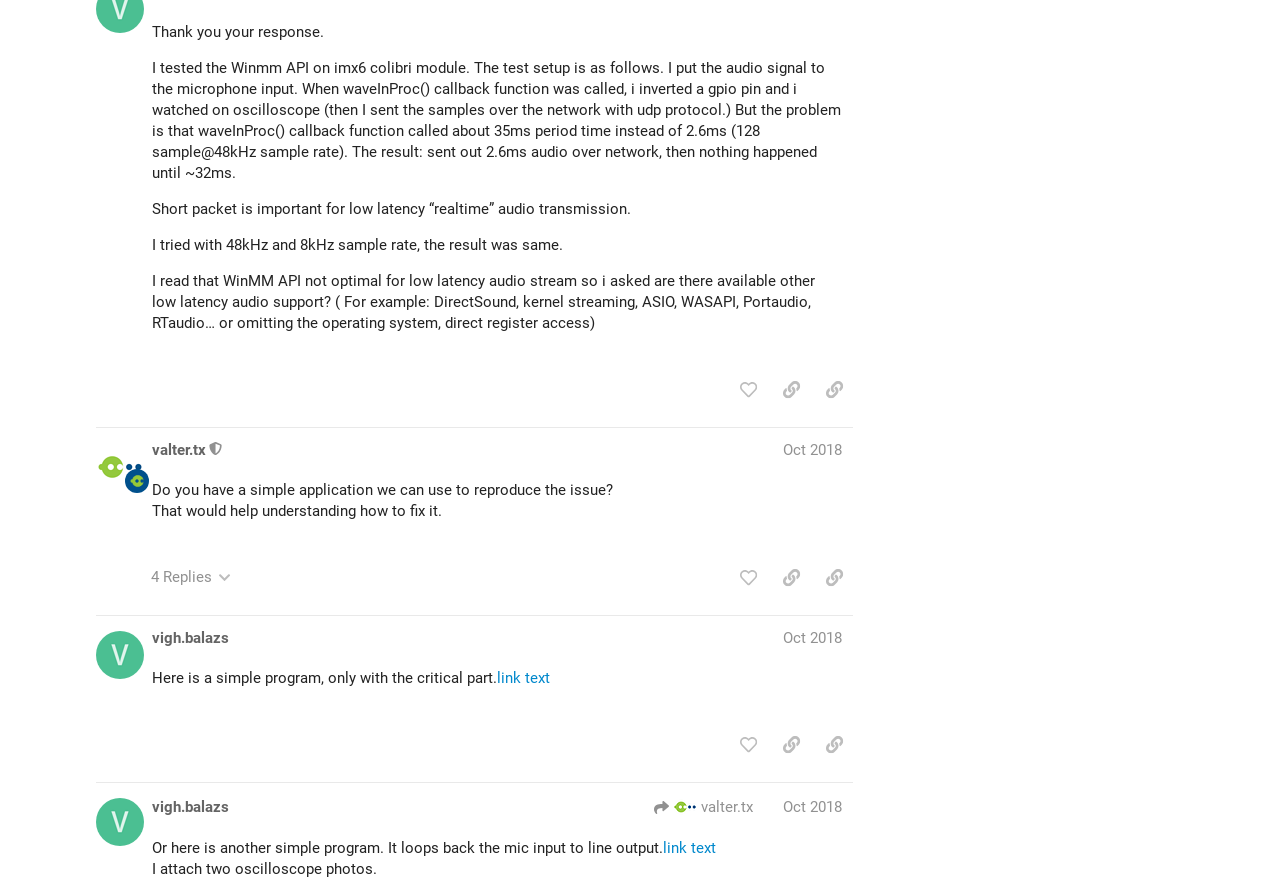Can you specify the bounding box coordinates of the area that needs to be clicked to fulfill the following instruction: "sort by replies"?

[0.644, 0.302, 0.702, 0.353]